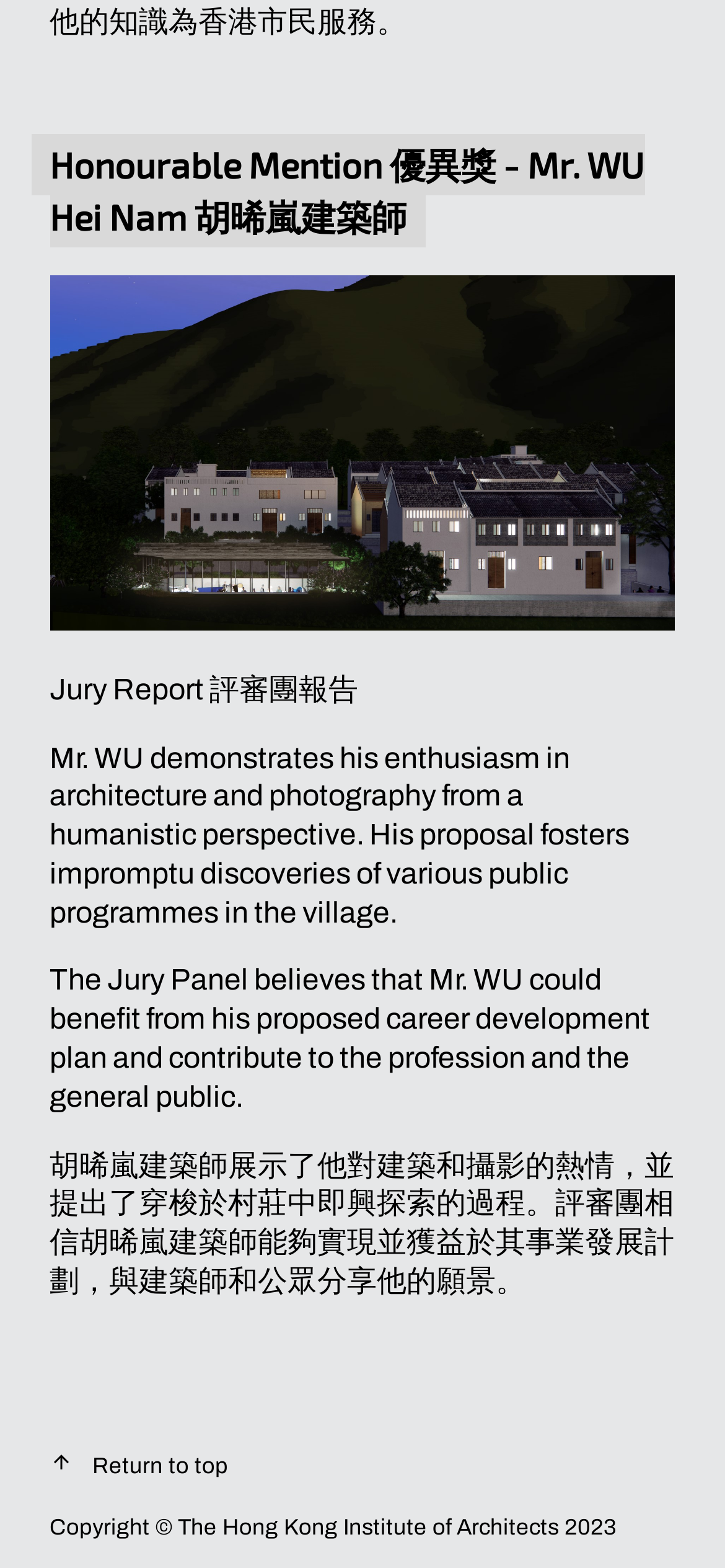What is the language of the Jury Report?
Could you answer the question with a detailed and thorough explanation?

The Jury Report is presented in both English and Chinese languages. This can be inferred from the StaticText elements [81] and [83], which contain the same text in English and Chinese, respectively.